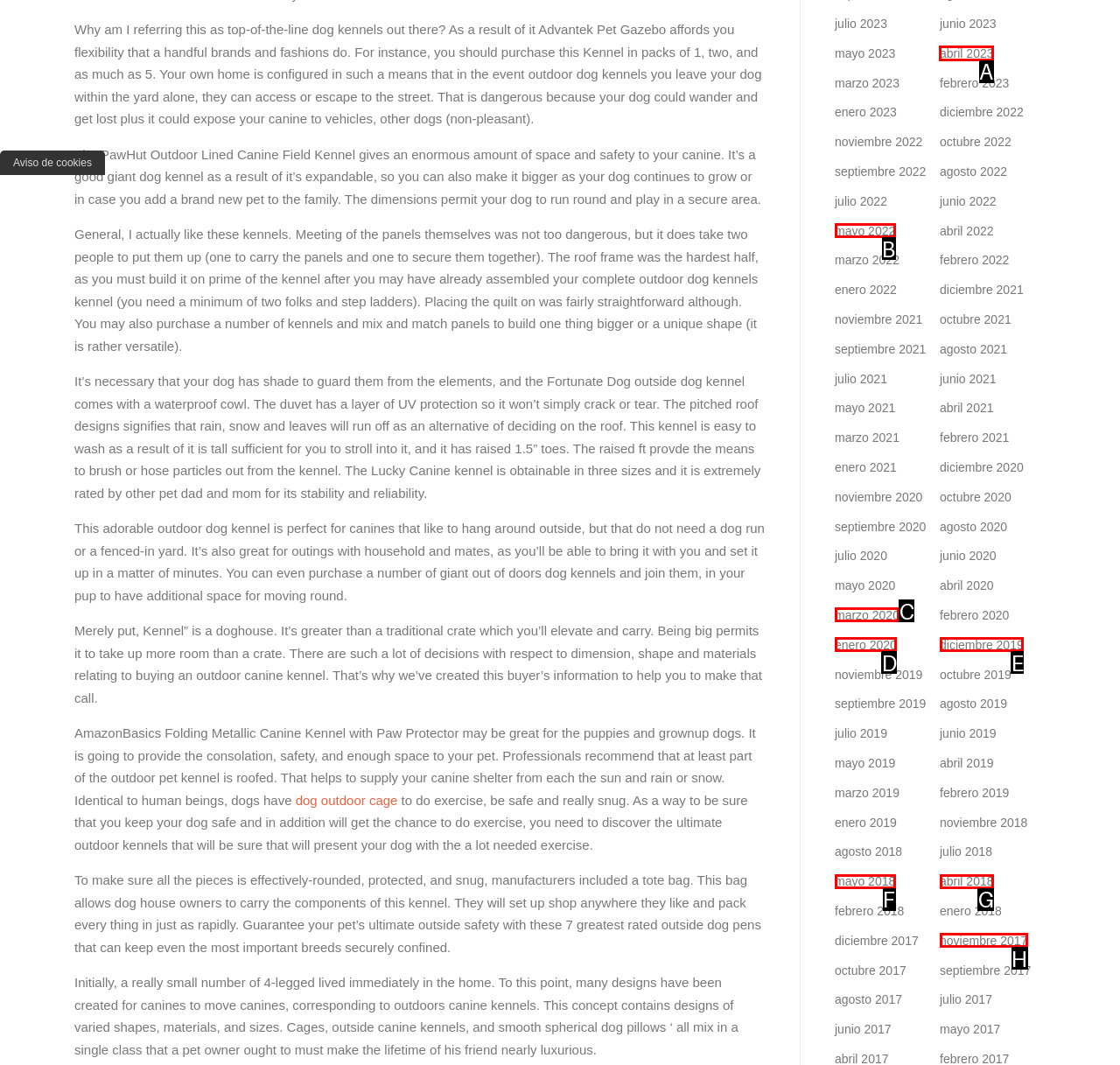Select the appropriate HTML element to click for the following task: browse 'abril 2023'
Answer with the letter of the selected option from the given choices directly.

A